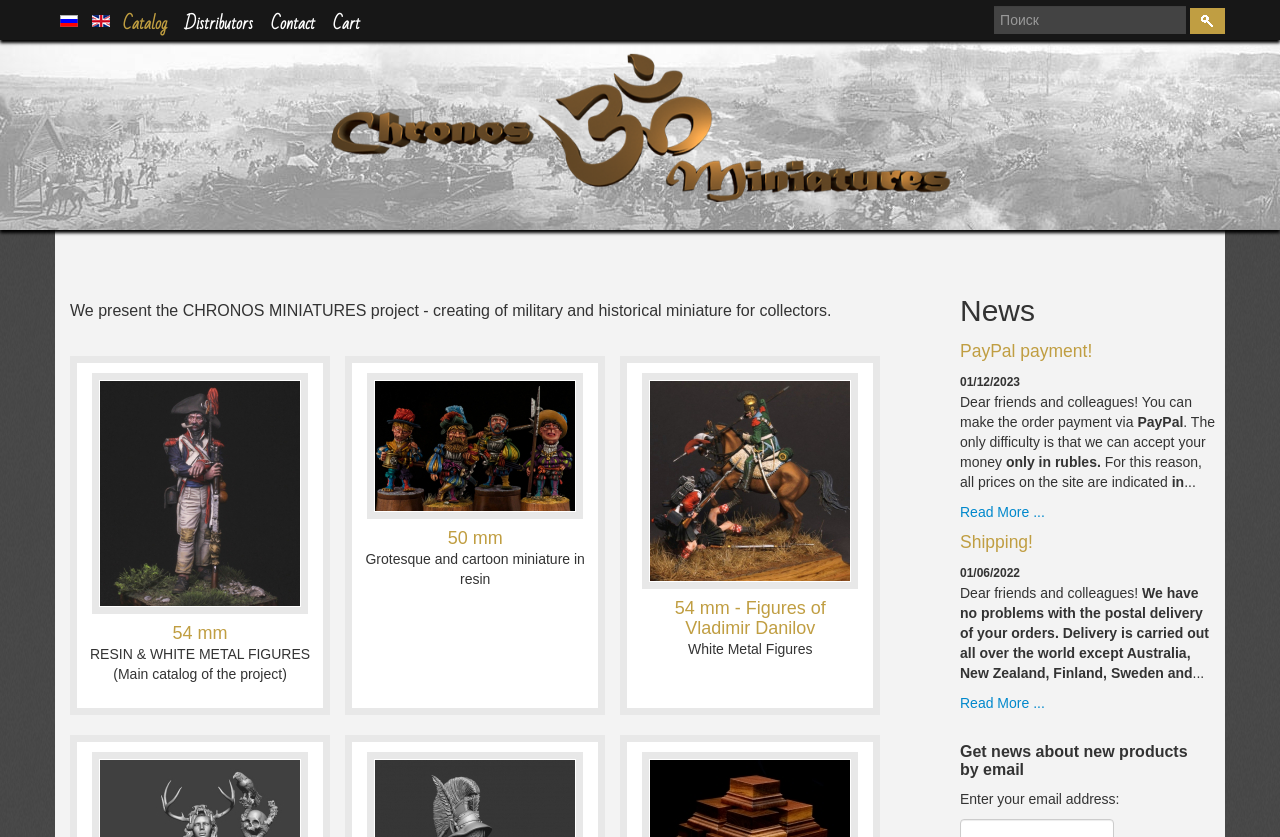Determine the bounding box for the HTML element described here: "Read More ...". The coordinates should be given as [left, top, right, bottom] with each number being a float between 0 and 1.

[0.75, 0.831, 0.816, 0.85]